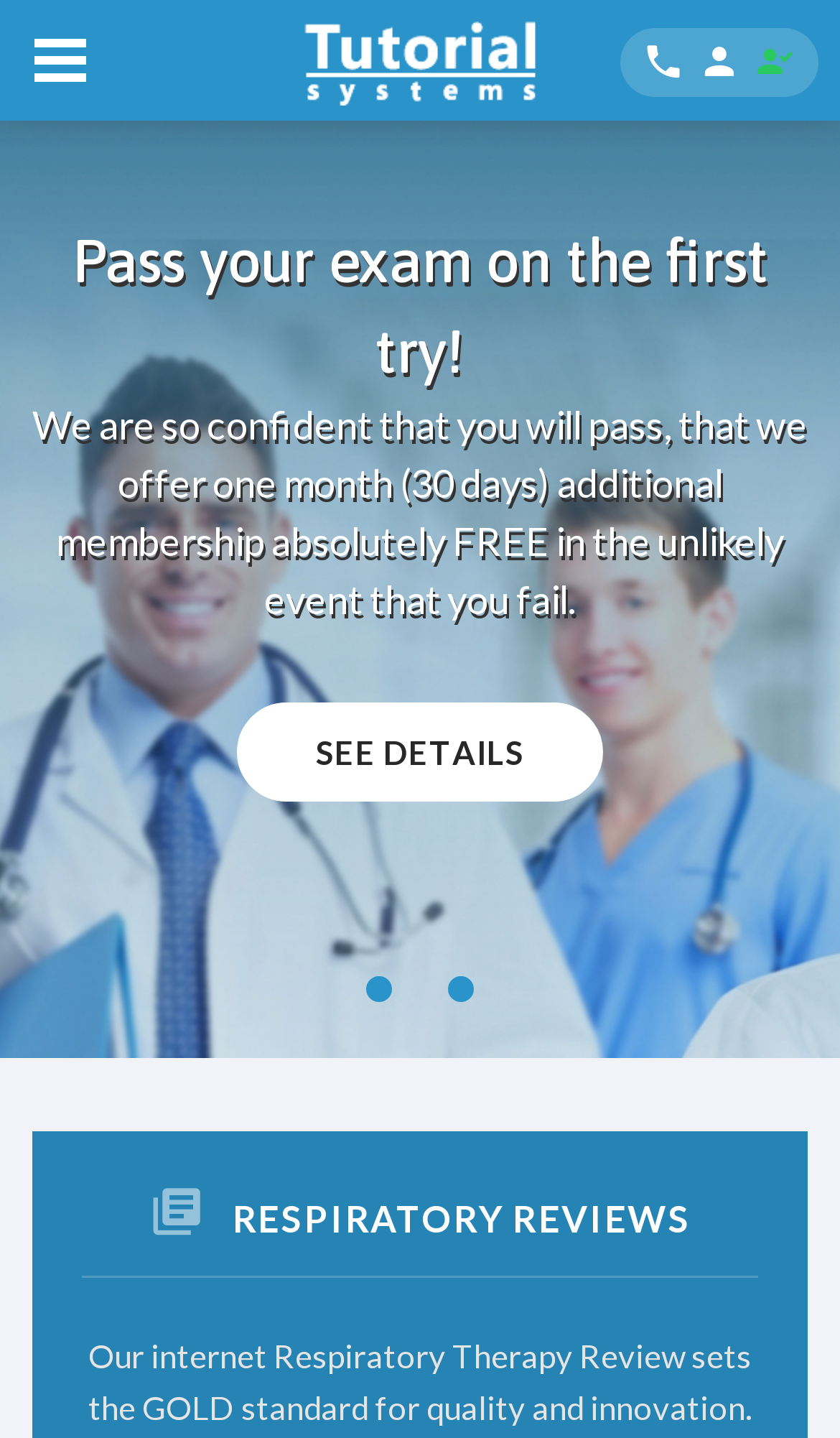What is the name of the section that provides review materials?
Please give a well-detailed answer to the question.

The section that provides review materials is named 'RESPIRATORY REVIEWS', which is indicated by the heading and the link with the same name.